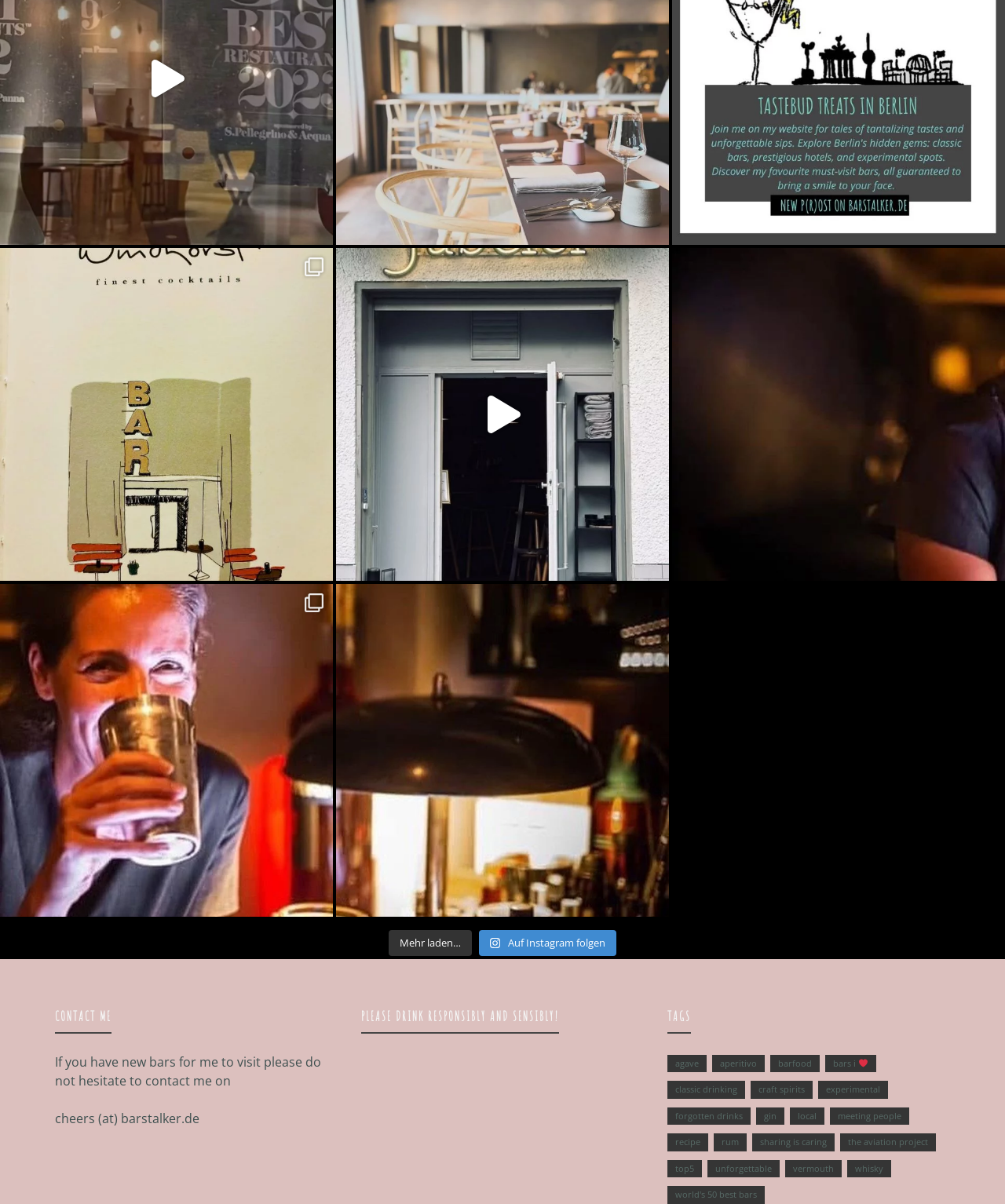Predict the bounding box of the UI element based on the description: "sharing is caring". The coordinates should be four float numbers between 0 and 1, formatted as [left, top, right, bottom].

[0.748, 0.942, 0.83, 0.956]